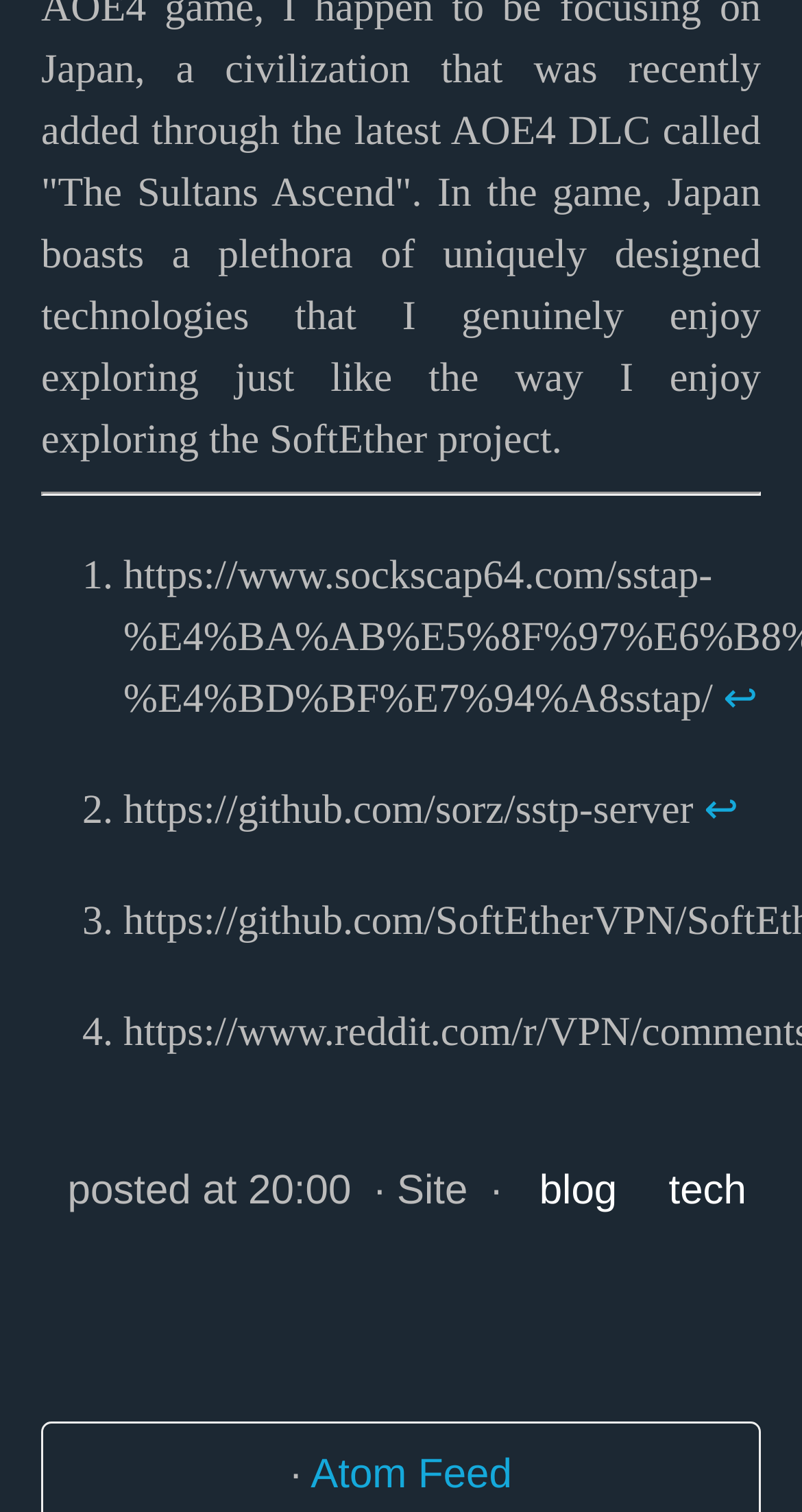Locate the bounding box for the described UI element: "posted at 20:00". Ensure the coordinates are four float numbers between 0 and 1, formatted as [left, top, right, bottom].

[0.084, 0.773, 0.438, 0.803]